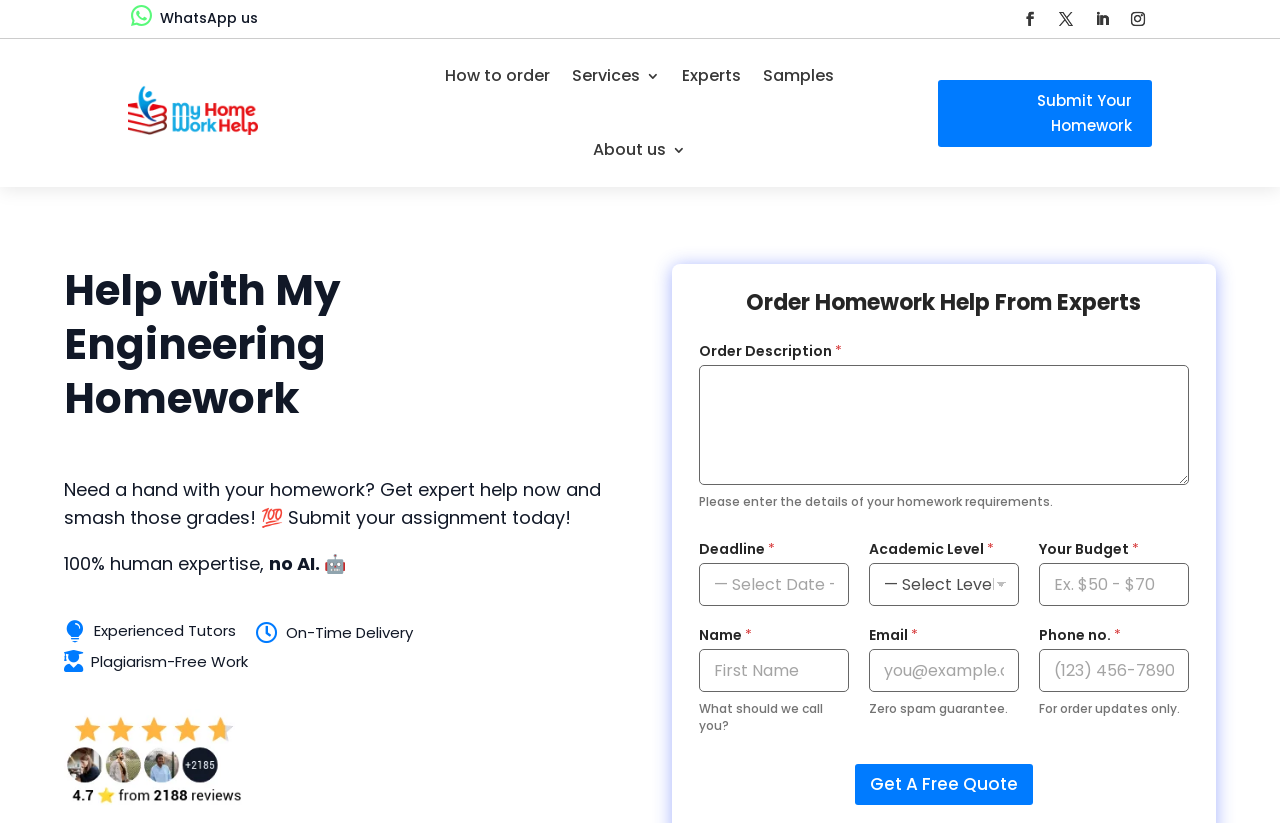Please determine the bounding box coordinates of the section I need to click to accomplish this instruction: "Enter order description".

[0.546, 0.443, 0.929, 0.59]